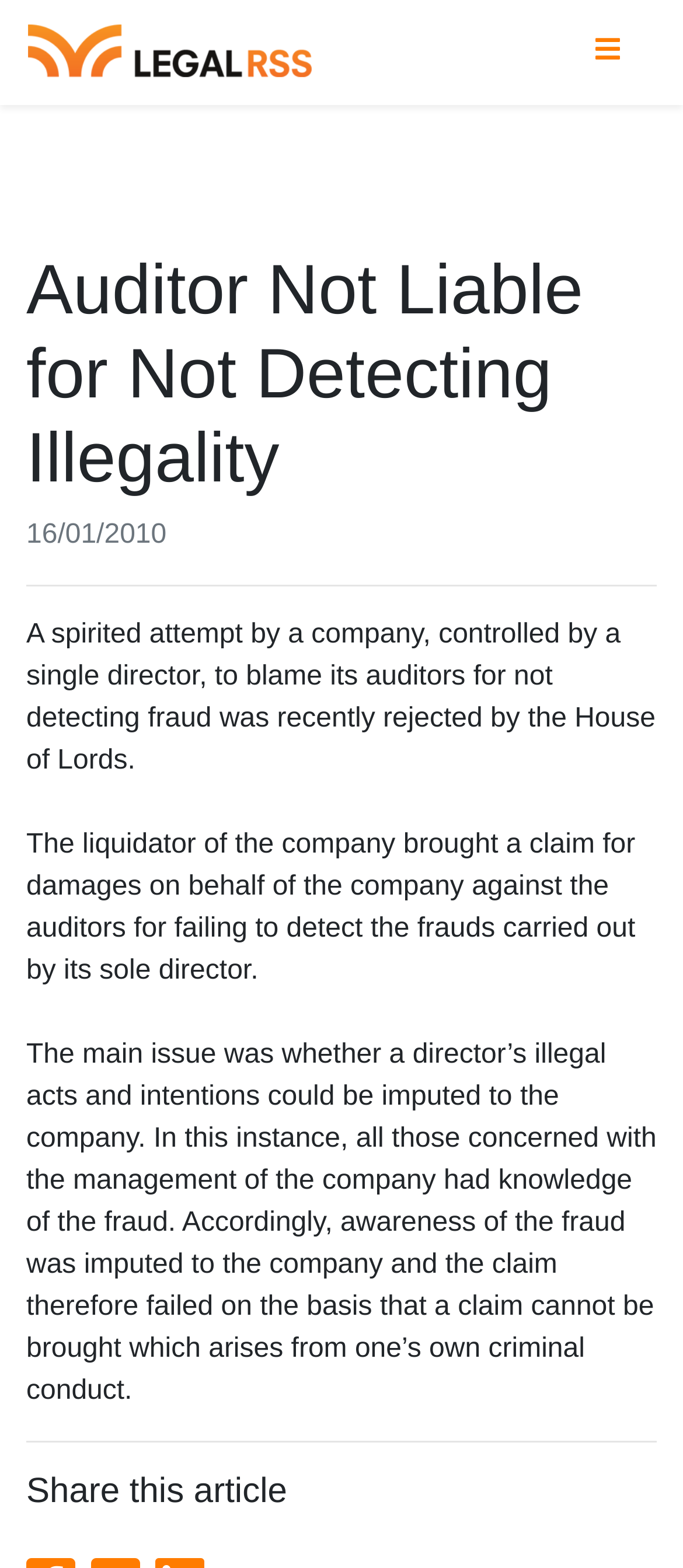What is the purpose of the separator element below the article?
Please respond to the question with a detailed and thorough explanation.

The separator element with a horizontal orientation is located below the article and above the 'Share this article' section, indicating that its purpose is to separate these two sections.